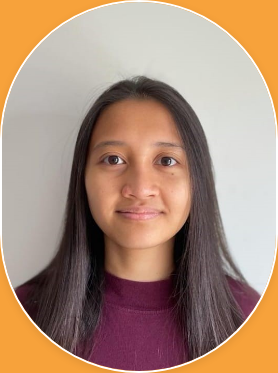What is the shape of the frame surrounding the woman?
Examine the screenshot and reply with a single word or phrase.

oval